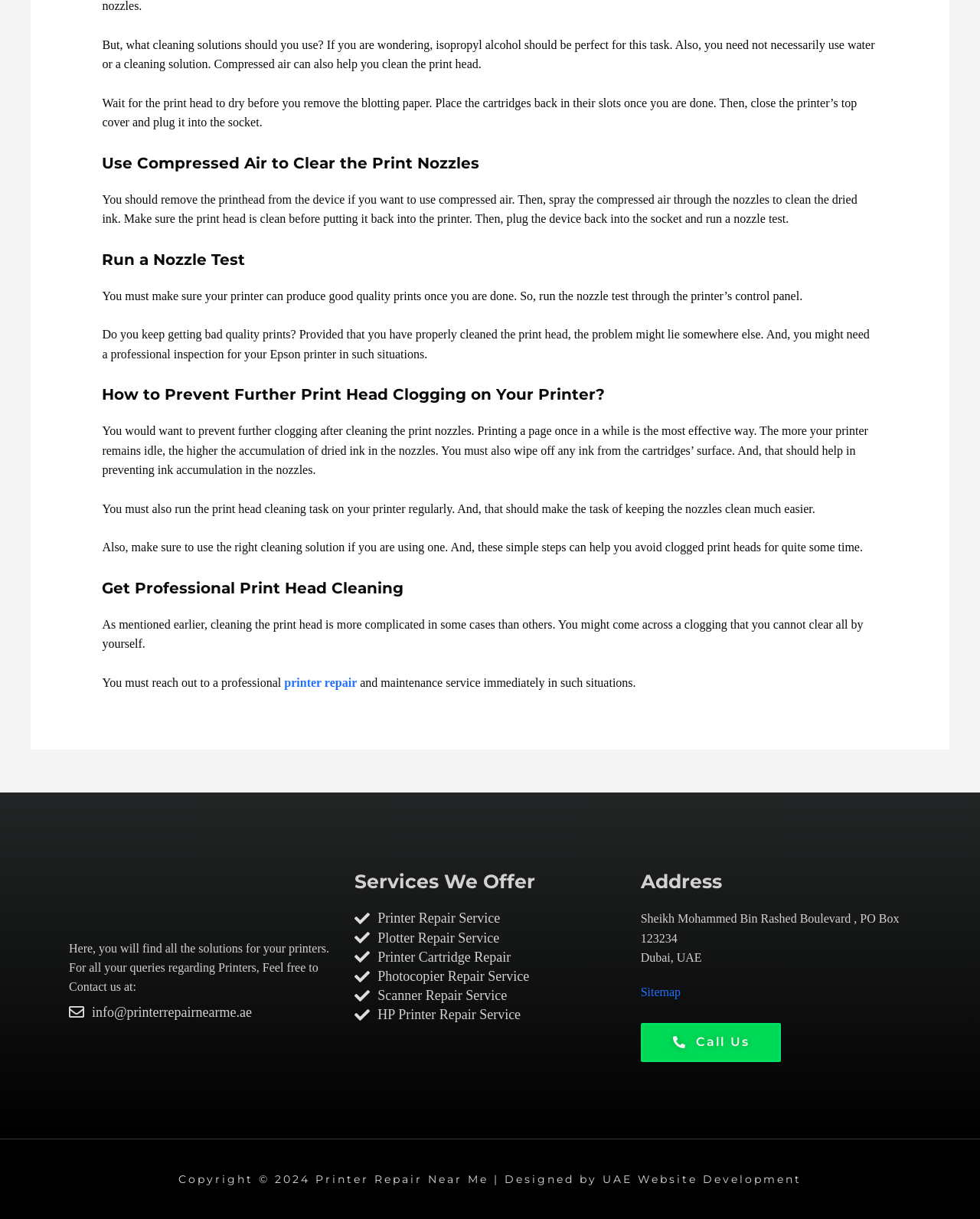Please find the bounding box coordinates of the element that needs to be clicked to perform the following instruction: "Contact us at 'info@printerrepairnearme.ae'". The bounding box coordinates should be four float numbers between 0 and 1, represented as [left, top, right, bottom].

[0.07, 0.823, 0.346, 0.838]